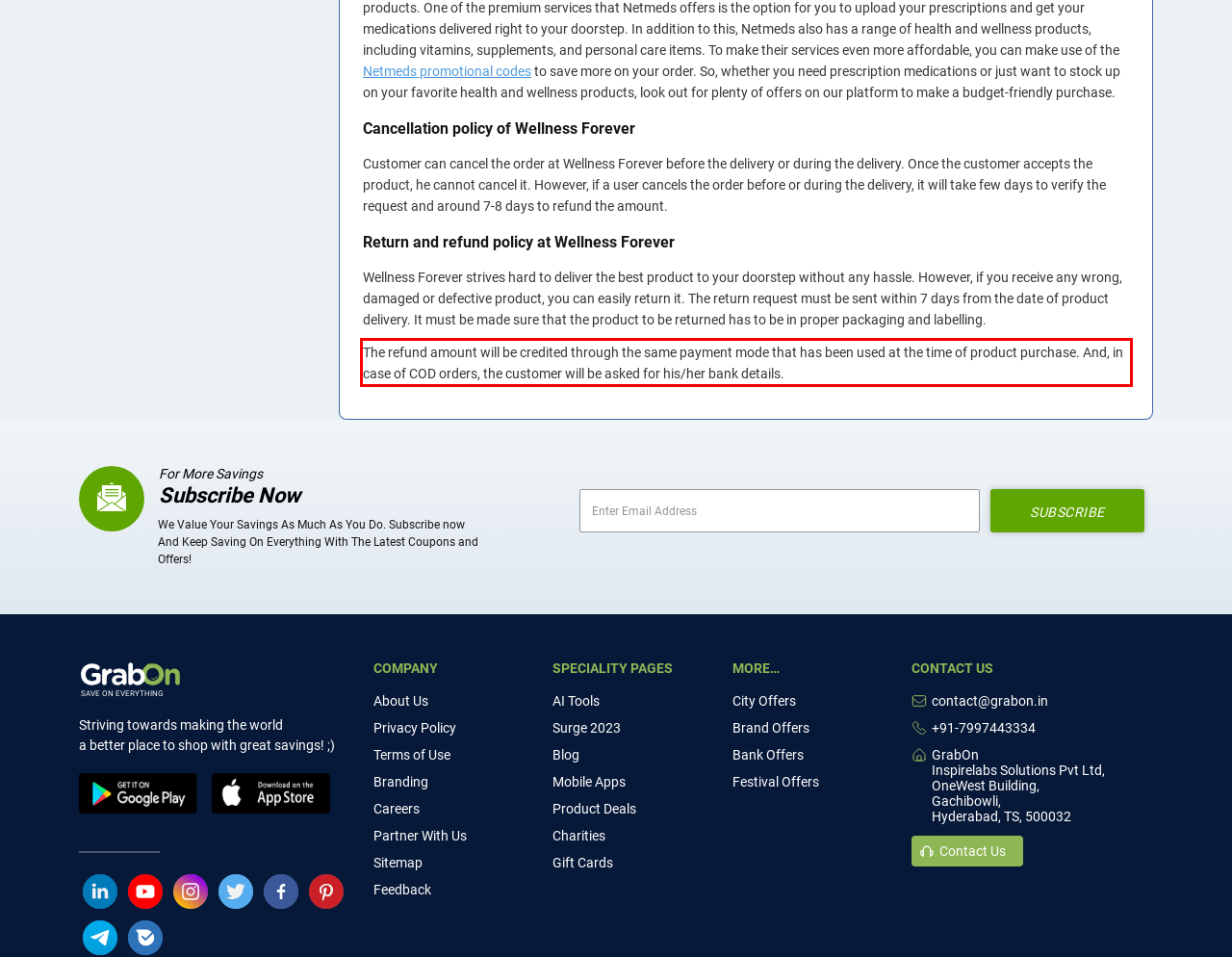Please take the screenshot of the webpage, find the red bounding box, and generate the text content that is within this red bounding box.

The refund amount will be credited through the same payment mode that has been used at the time of product purchase. And, in case of COD orders, the customer will be asked for his/her bank details.